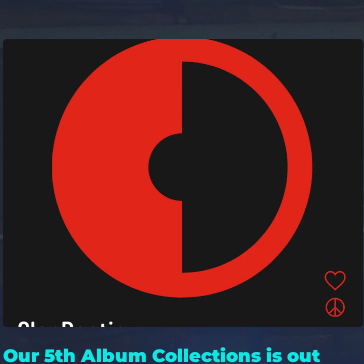Give a comprehensive caption that covers the entire image content.

The image showcases the striking cover art for the new album titled "Our 5th Album - Collections," which has recently been released. Dominated by bold graphic elements, the design features a half-black, half-red circle that draws attention to its unique visual appeal. In the foreground, a smaller circle appears at the intersection of the colors, adding depth and intrigue to the overall composition. The lower part of the image includes the text “Our 5th Album Collections is out” prominently displayed in a vivid blue font, creating a strong contrast against the dark background. Accompanying symbols of love and peace subtly enhance the artistic theme, suggesting a message of harmony and positivity linked to the album's release.